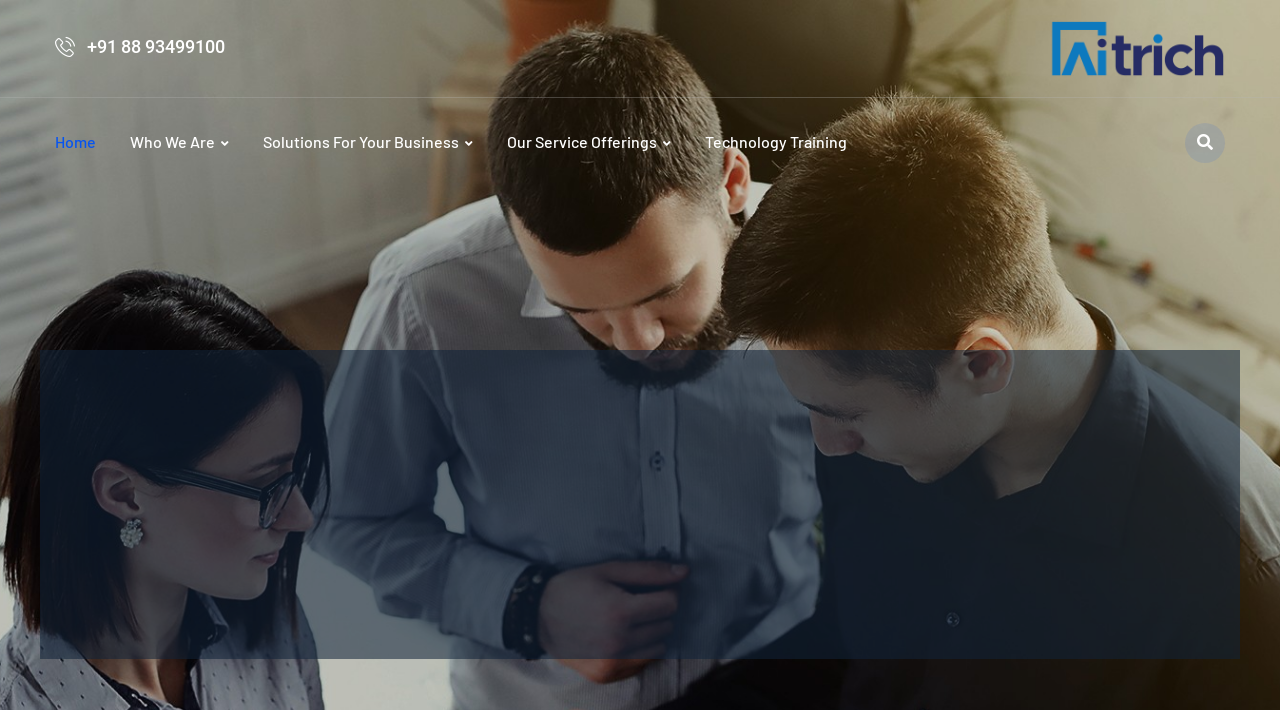Please provide the bounding box coordinates for the element that needs to be clicked to perform the following instruction: "View the Privacy Policy". The coordinates should be given as four float numbers between 0 and 1, i.e., [left, top, right, bottom].

None